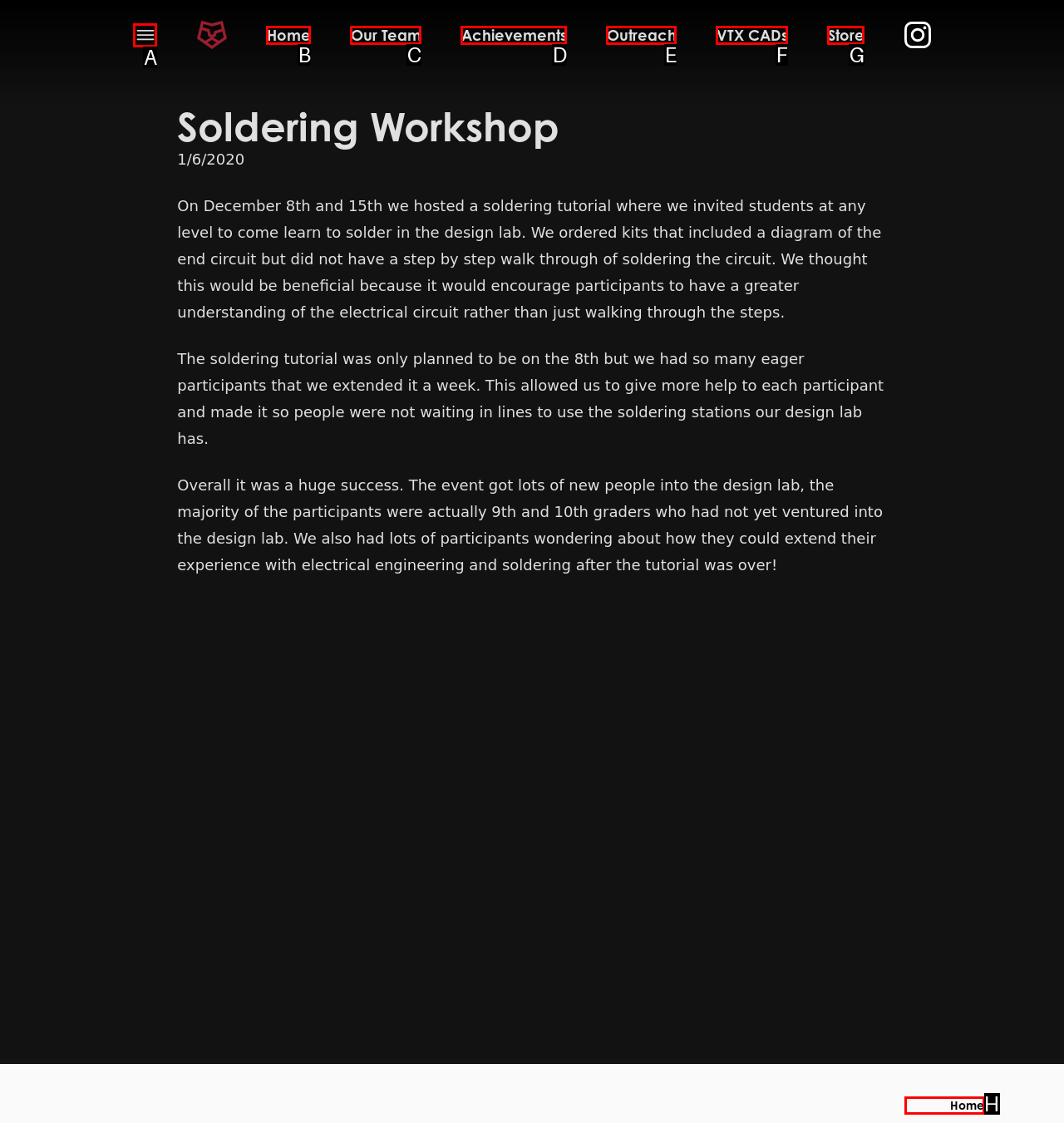Identify the HTML element that should be clicked to accomplish the task: log in or register
Provide the option's letter from the given choices.

None